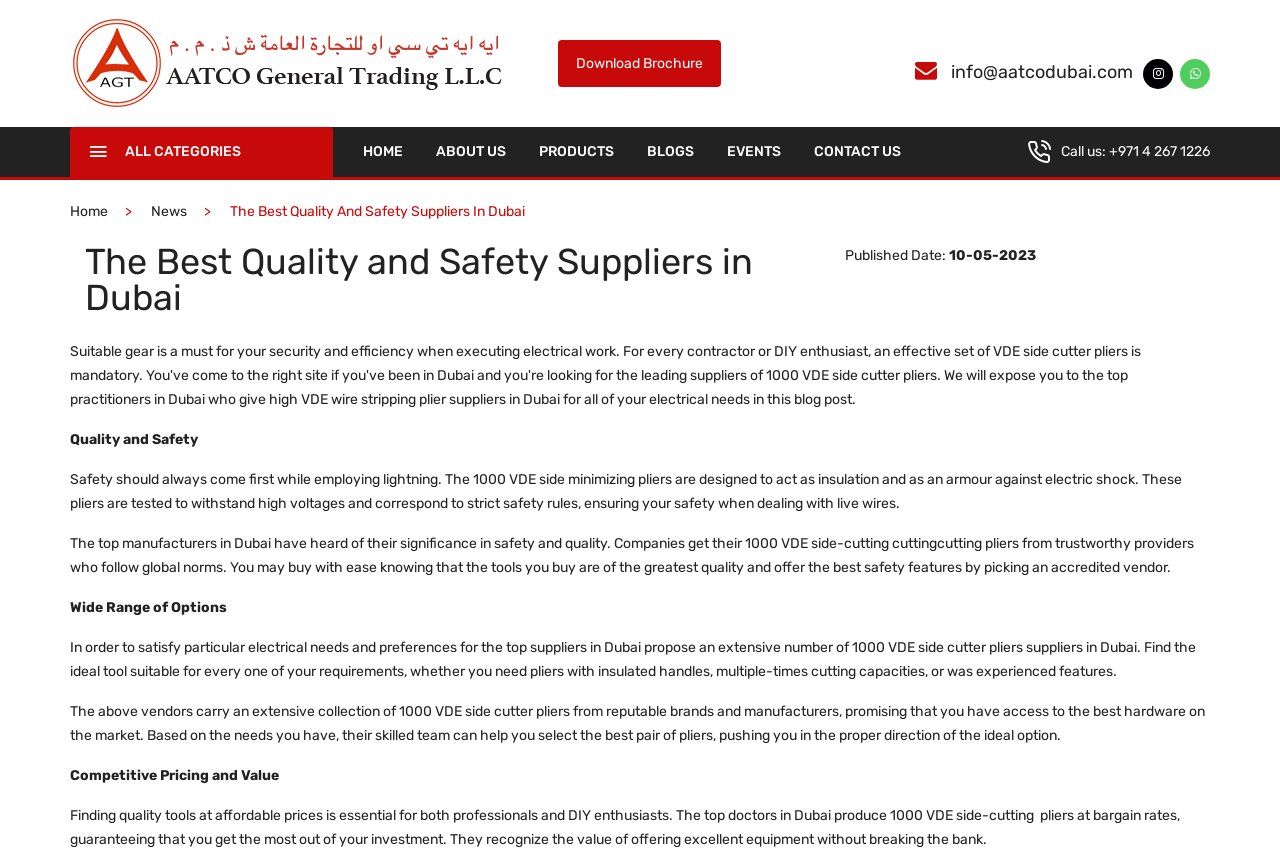Determine the bounding box for the described HTML element: "@TonePucksRedux". Ensure the coordinates are four float numbers between 0 and 1 in the format [left, top, right, bottom].

None